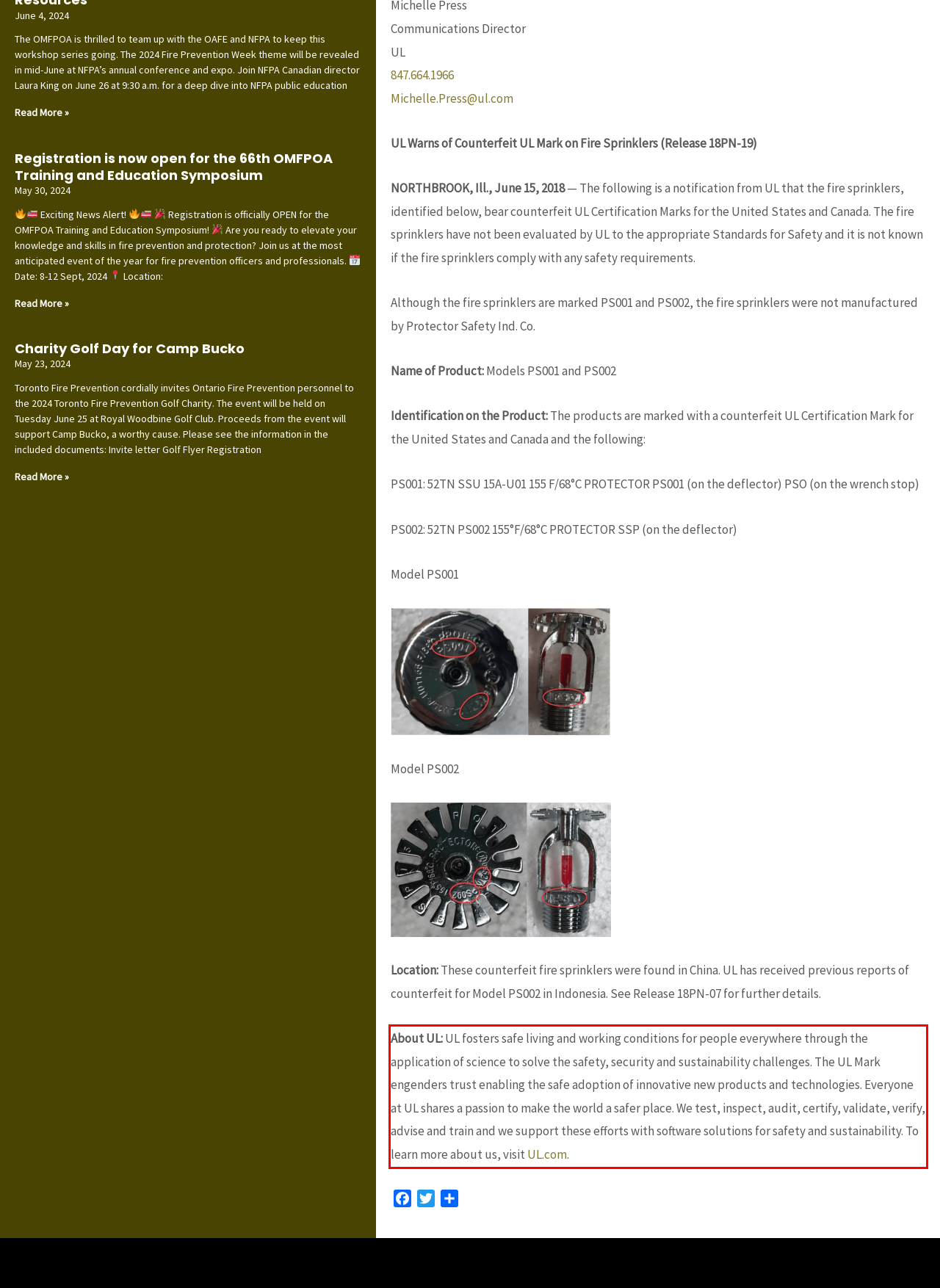Analyze the screenshot of the webpage and extract the text from the UI element that is inside the red bounding box.

About UL: UL fosters safe living and working conditions for people everywhere through the application of science to solve the safety, security and sustainability challenges. The UL Mark engenders trust enabling the safe adoption of innovative new products and technologies. Everyone at UL shares a passion to make the world a safer place. We test, inspect, audit, certify, validate, verify, advise and train and we support these efforts with software solutions for safety and sustainability. To learn more about us, visit UL.com.